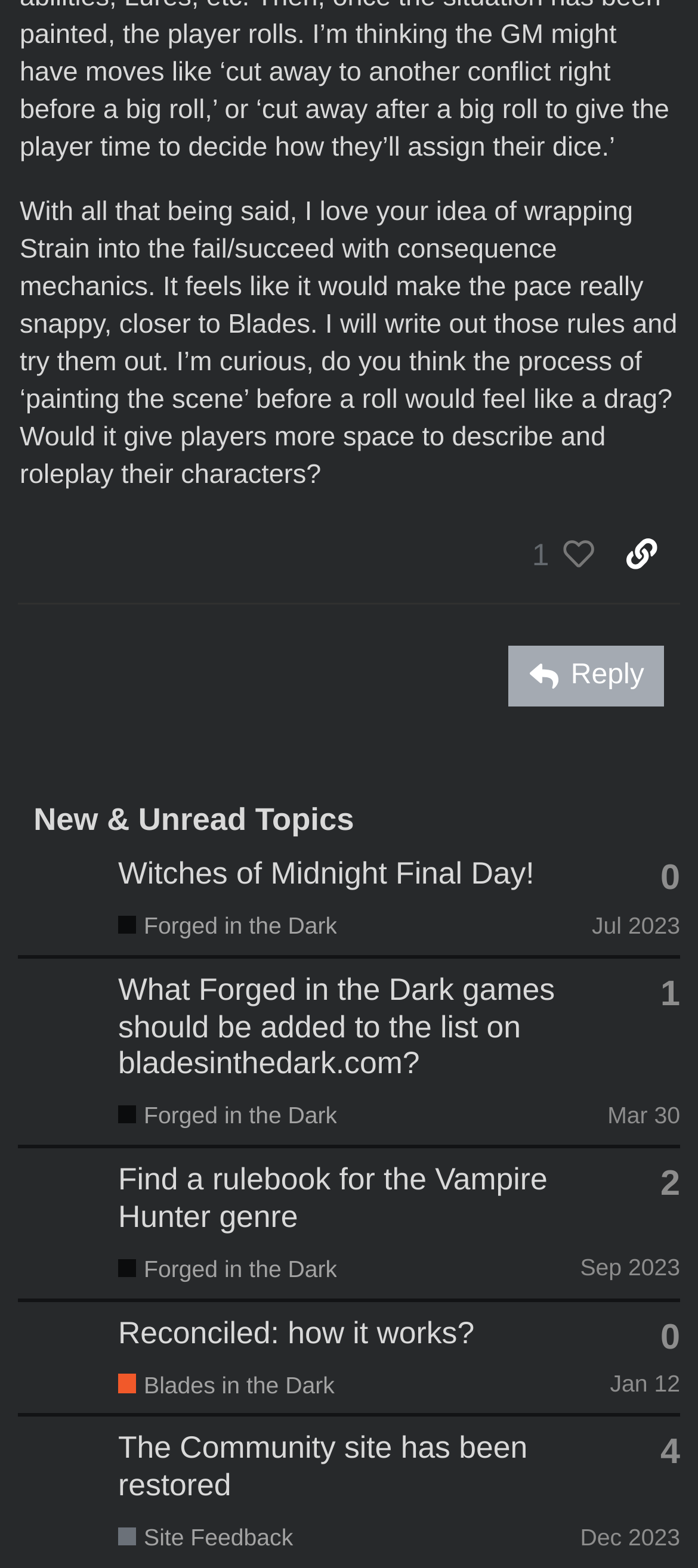Give a short answer using one word or phrase for the question:
What is the name of the game being discussed in the topic 'Reconciled: how it works?'?

Blades in the Dark